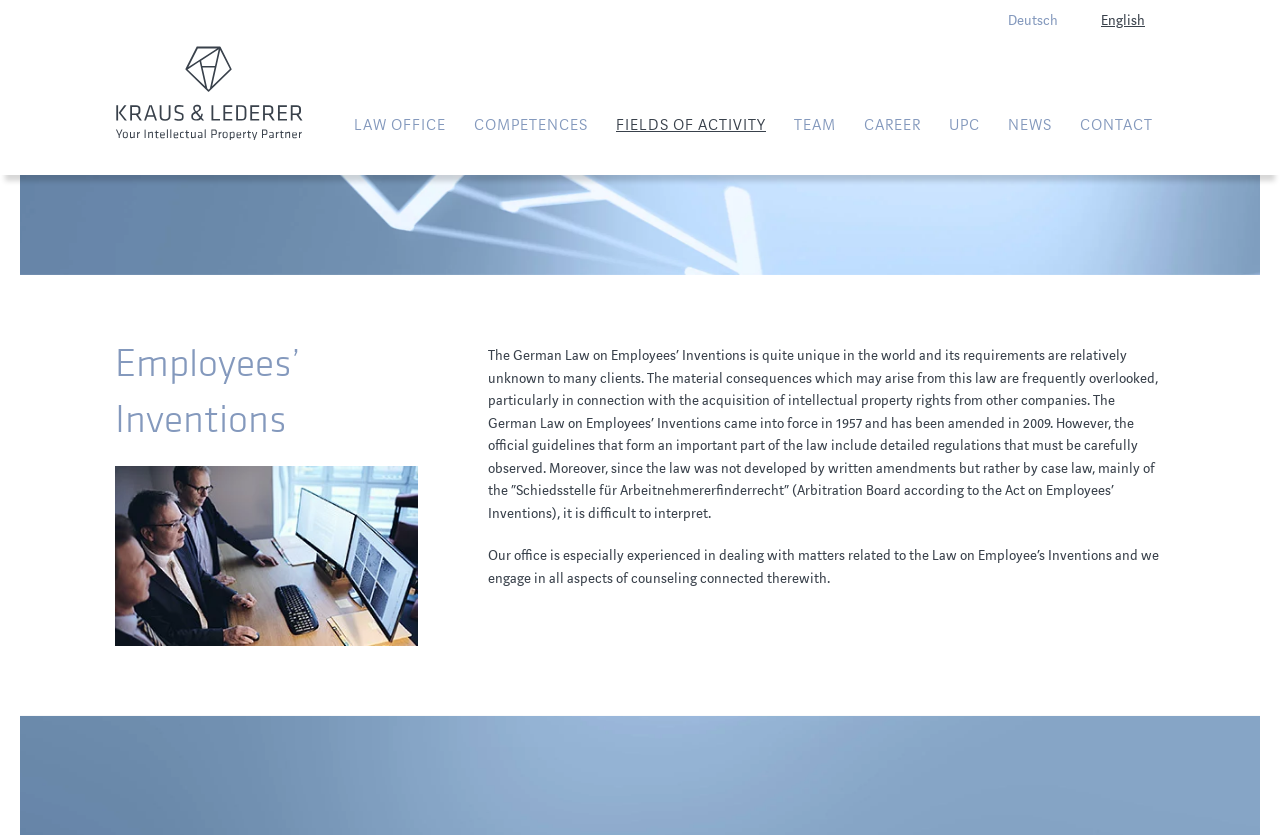Identify the bounding box coordinates for the UI element mentioned here: "aria-label="Back to home"". Provide the coordinates as four float values between 0 and 1, i.e., [left, top, right, bottom].

[0.09, 0.055, 0.237, 0.168]